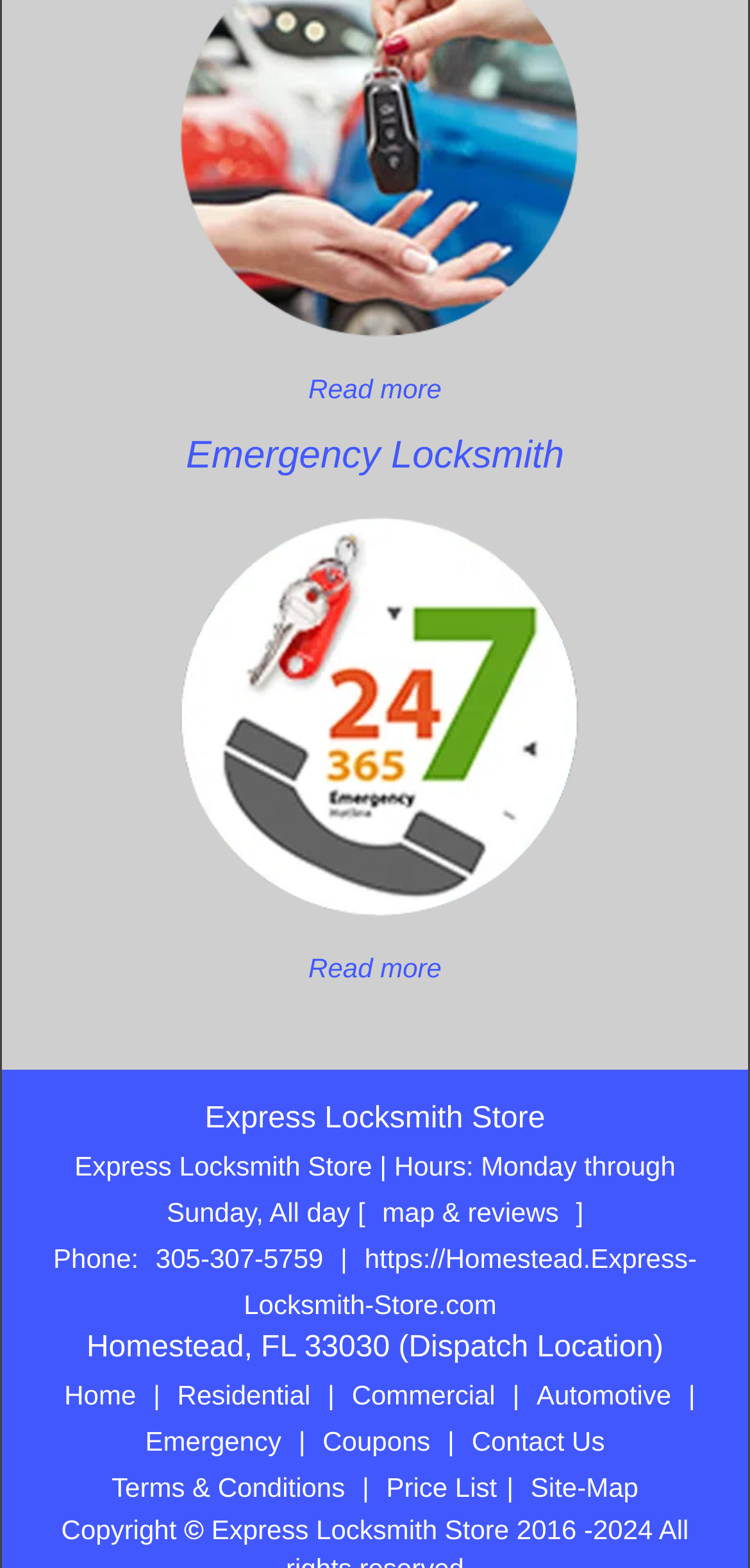Identify the bounding box coordinates of the clickable region required to complete the instruction: "Click on the 'Express Locksmith Store Homestead, FL 305-307-5759' link". The coordinates should be given as four float numbers within the range of 0 and 1, i.e., [left, top, right, bottom].

[0.218, 0.076, 0.782, 0.097]